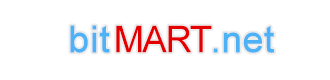What is the font style of 'MART' in the logo?
Using the image, answer in one word or phrase.

bold red